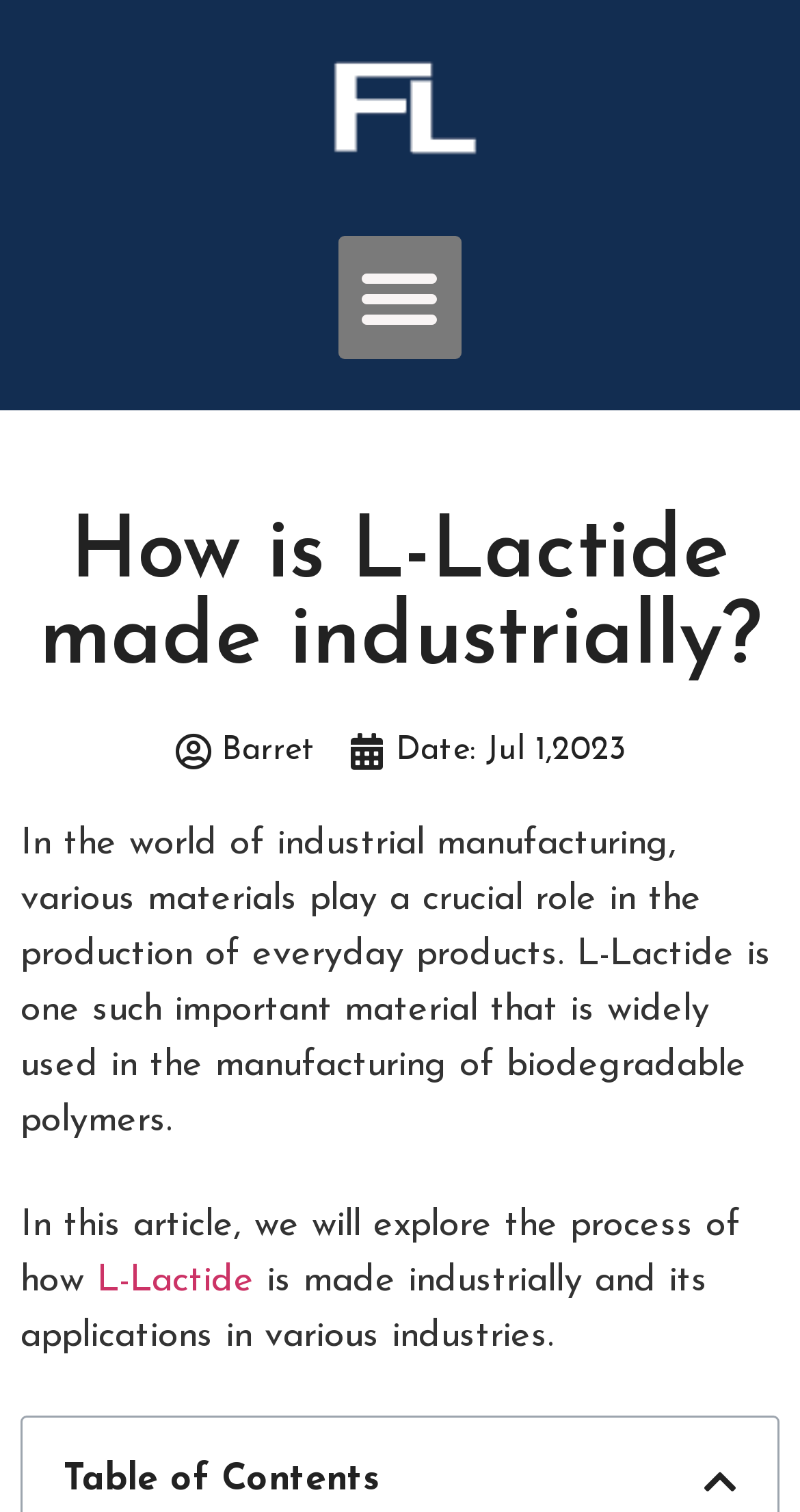Please identify the primary heading on the webpage and return its text.

How is L-Lactide made industrially?